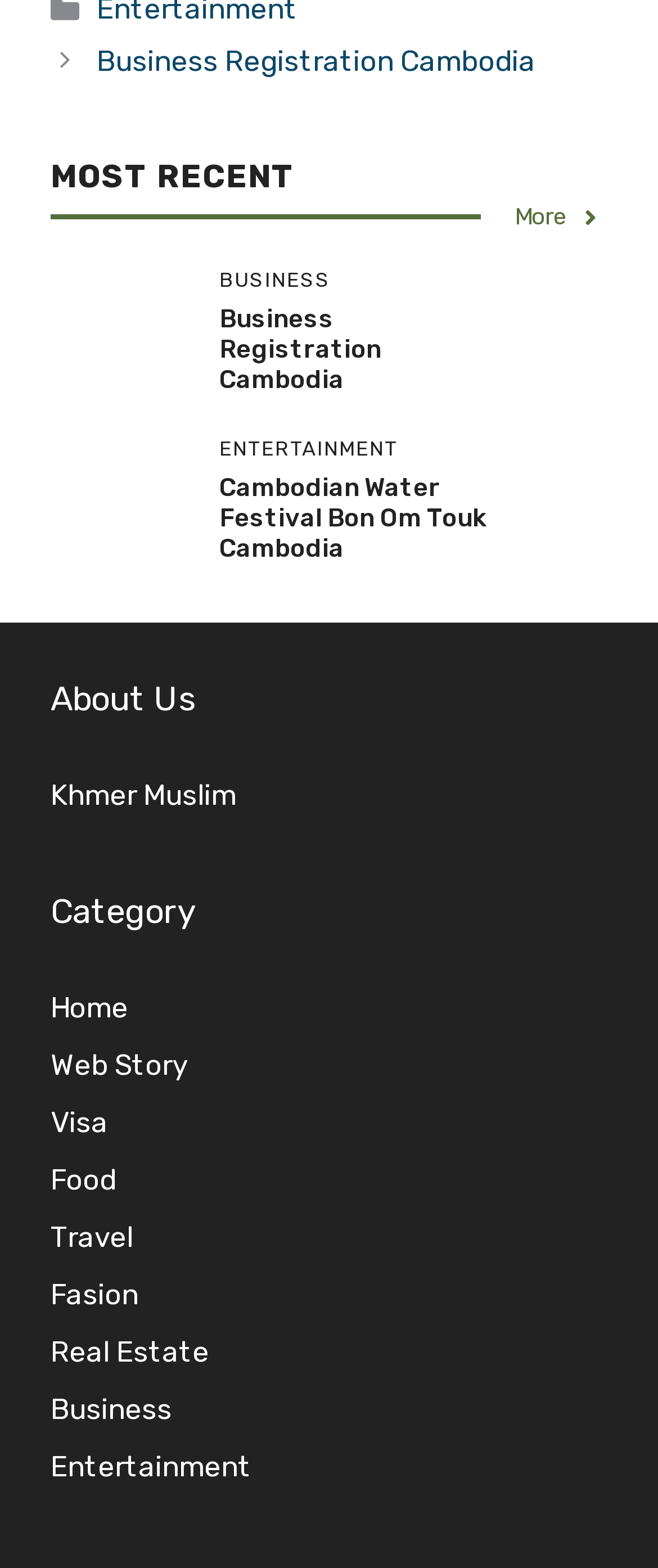Specify the bounding box coordinates of the element's area that should be clicked to execute the given instruction: "Explore 'Entertainment'". The coordinates should be four float numbers between 0 and 1, i.e., [left, top, right, bottom].

[0.077, 0.924, 0.382, 0.946]